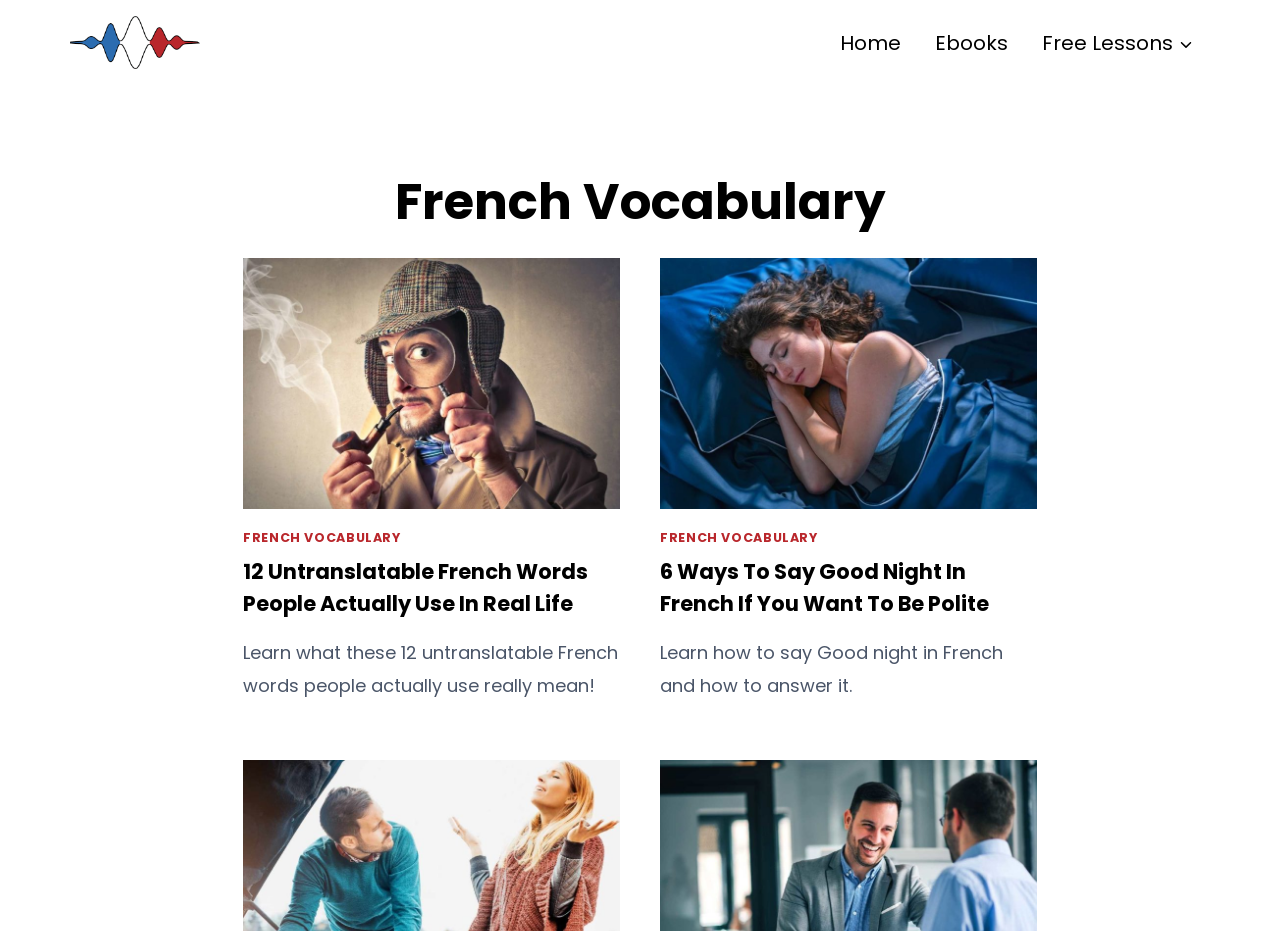Determine the bounding box coordinates of the section to be clicked to follow the instruction: "Click the Home link". The coordinates should be given as four float numbers between 0 and 1, formatted as [left, top, right, bottom].

[0.643, 0.005, 0.717, 0.086]